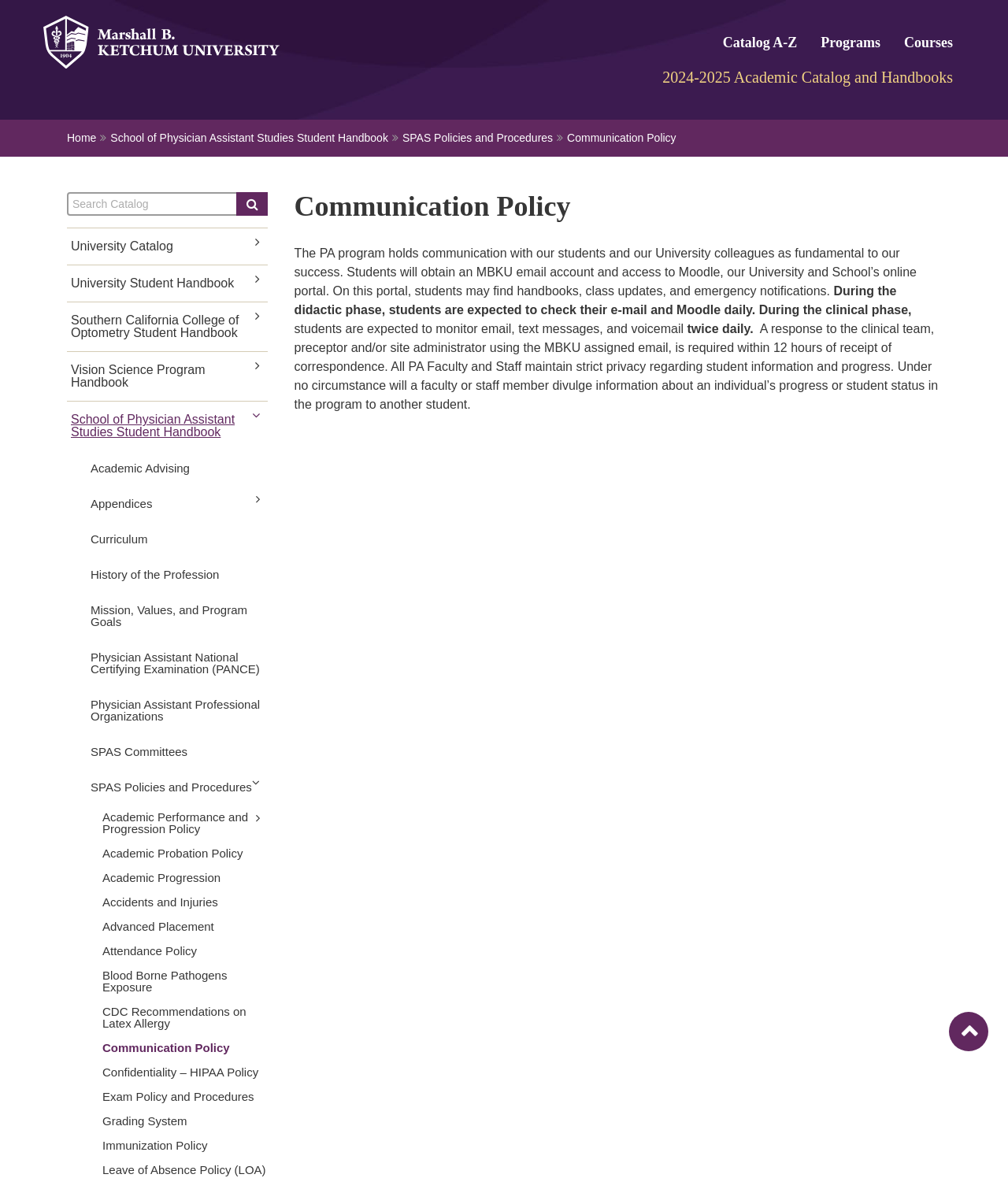Identify the bounding box for the described UI element. Provide the coordinates in (top-left x, top-left y, bottom-right x, bottom-right y) format with values ranging from 0 to 1: Immunization Policy

[0.102, 0.962, 0.266, 0.983]